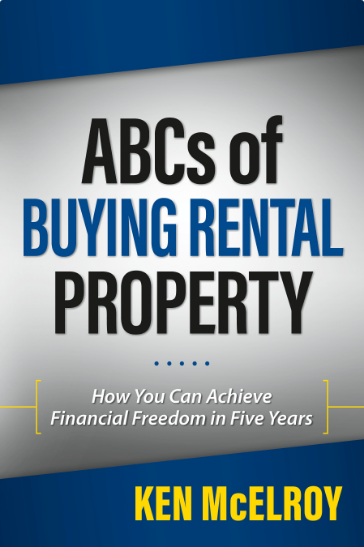Answer this question using a single word or a brief phrase:
What is the subtitle of the book?

How You Can Achieve Financial Freedom in Five Years